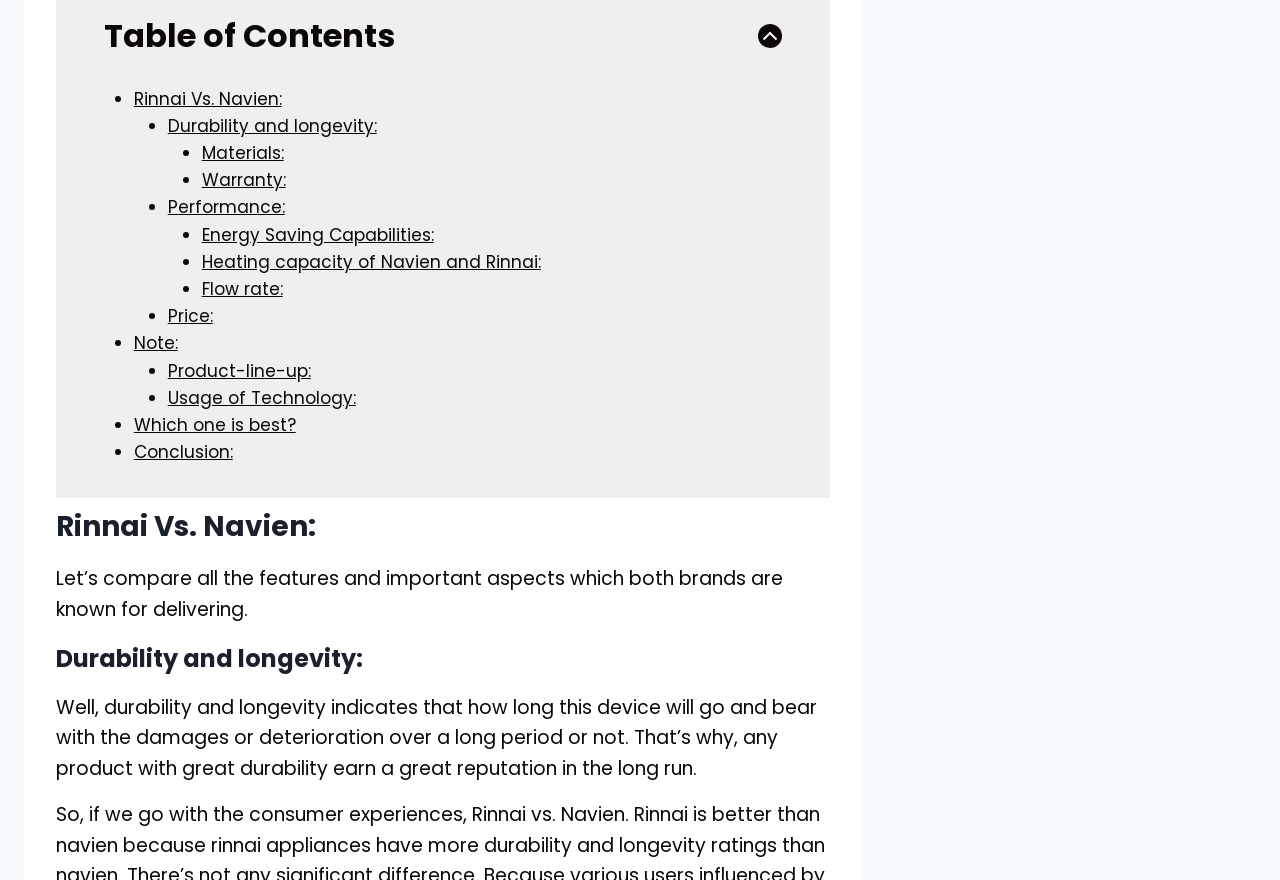Please provide a comprehensive answer to the question below using the information from the image: How many features are compared between Rinnai and Navien?

I counted the number of links starting from 'Durability and longevity:' to 'Conclusion:', and found that there are 11 features being compared between Rinnai and Navien.